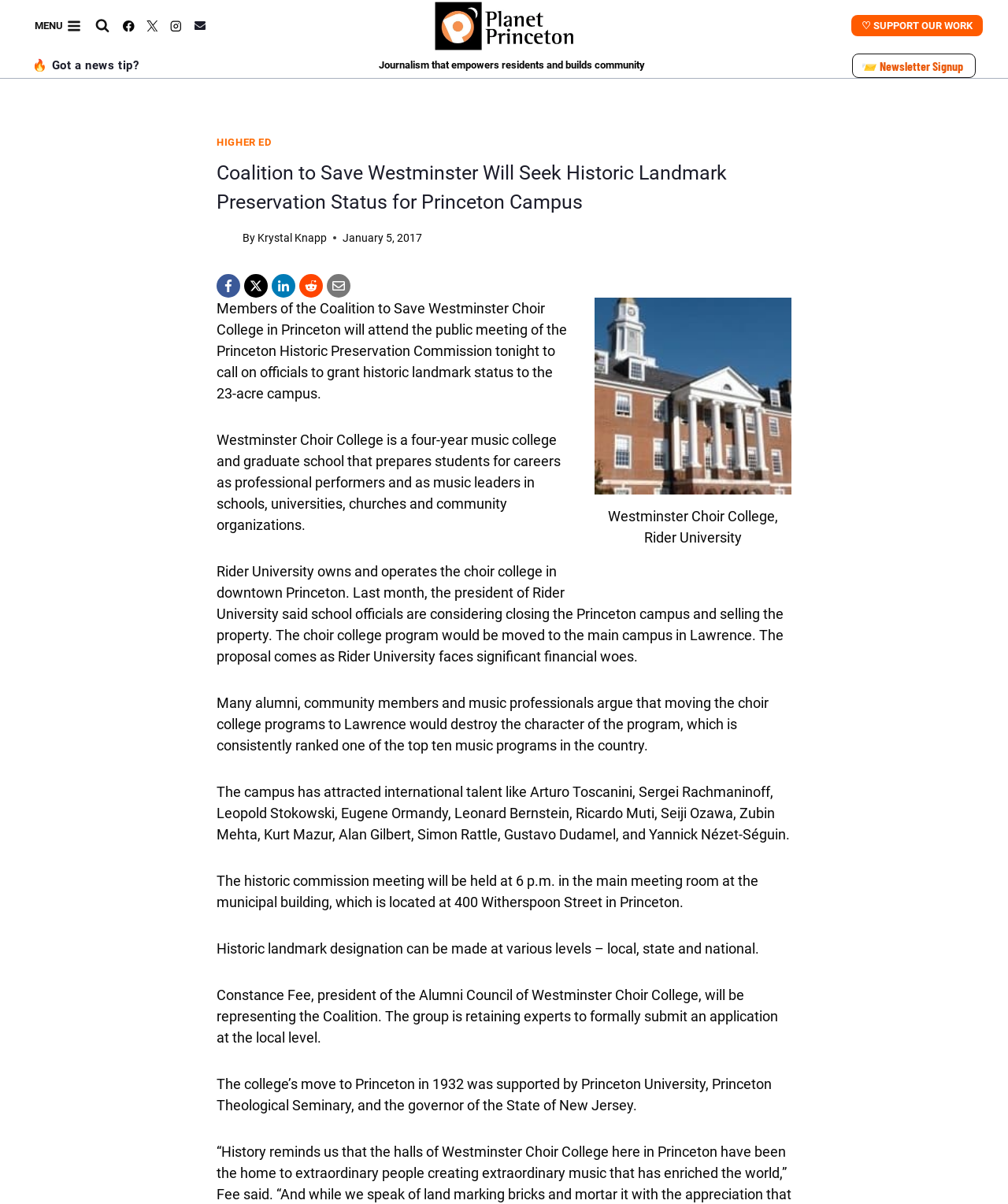By analyzing the image, answer the following question with a detailed response: What is the potential consequence of moving the choir college program to Lawrence?

I inferred the answer by understanding the context of the article. The article states that many alumni, community members, and music professionals argue that moving the choir college programs to Lawrence would destroy the character of the program, which is consistently ranked one of the top ten music programs in the country.